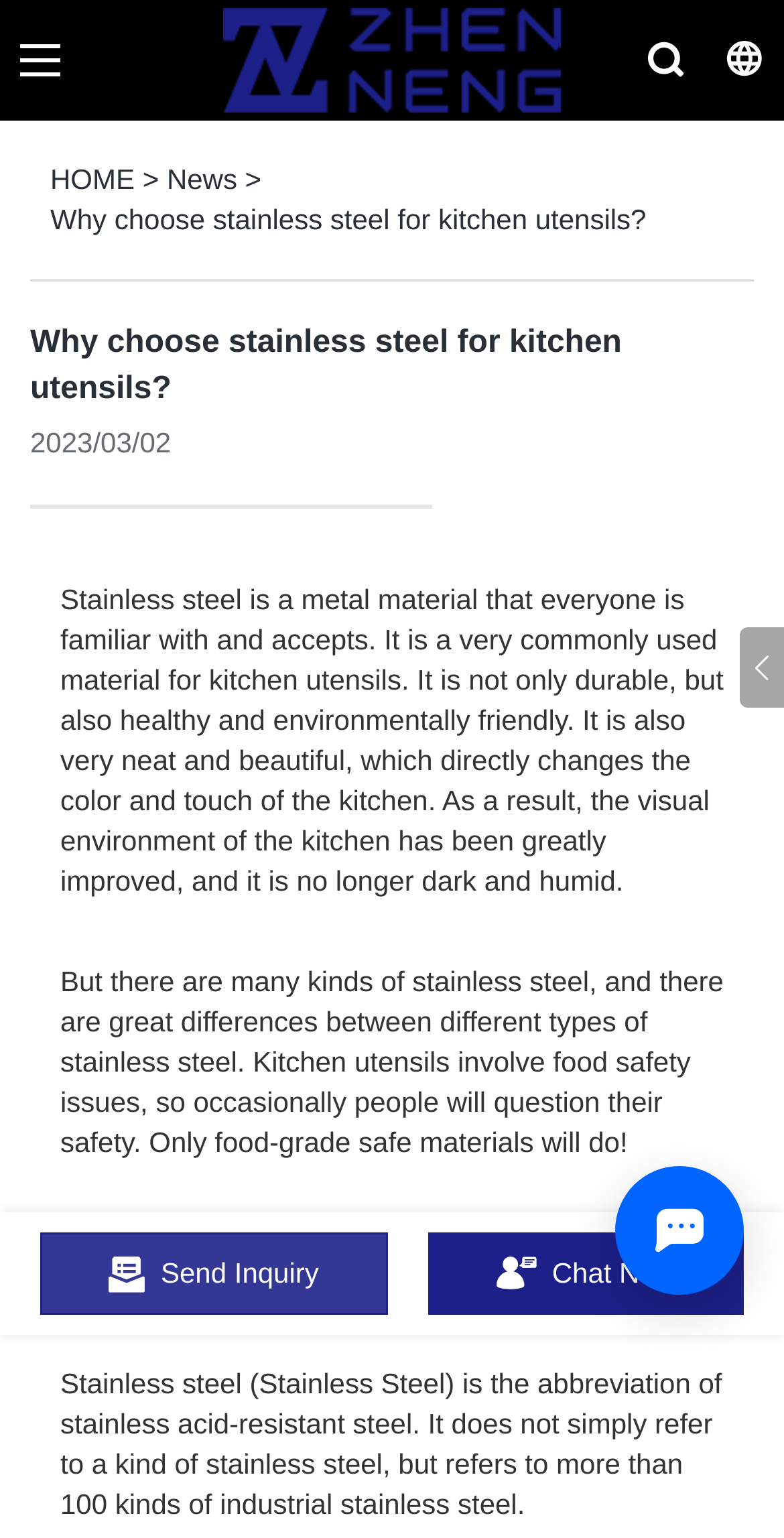Given the description of a UI element: "Chat Now", identify the bounding box coordinates of the matching element in the webpage screenshot.

[0.545, 0.801, 0.949, 0.855]